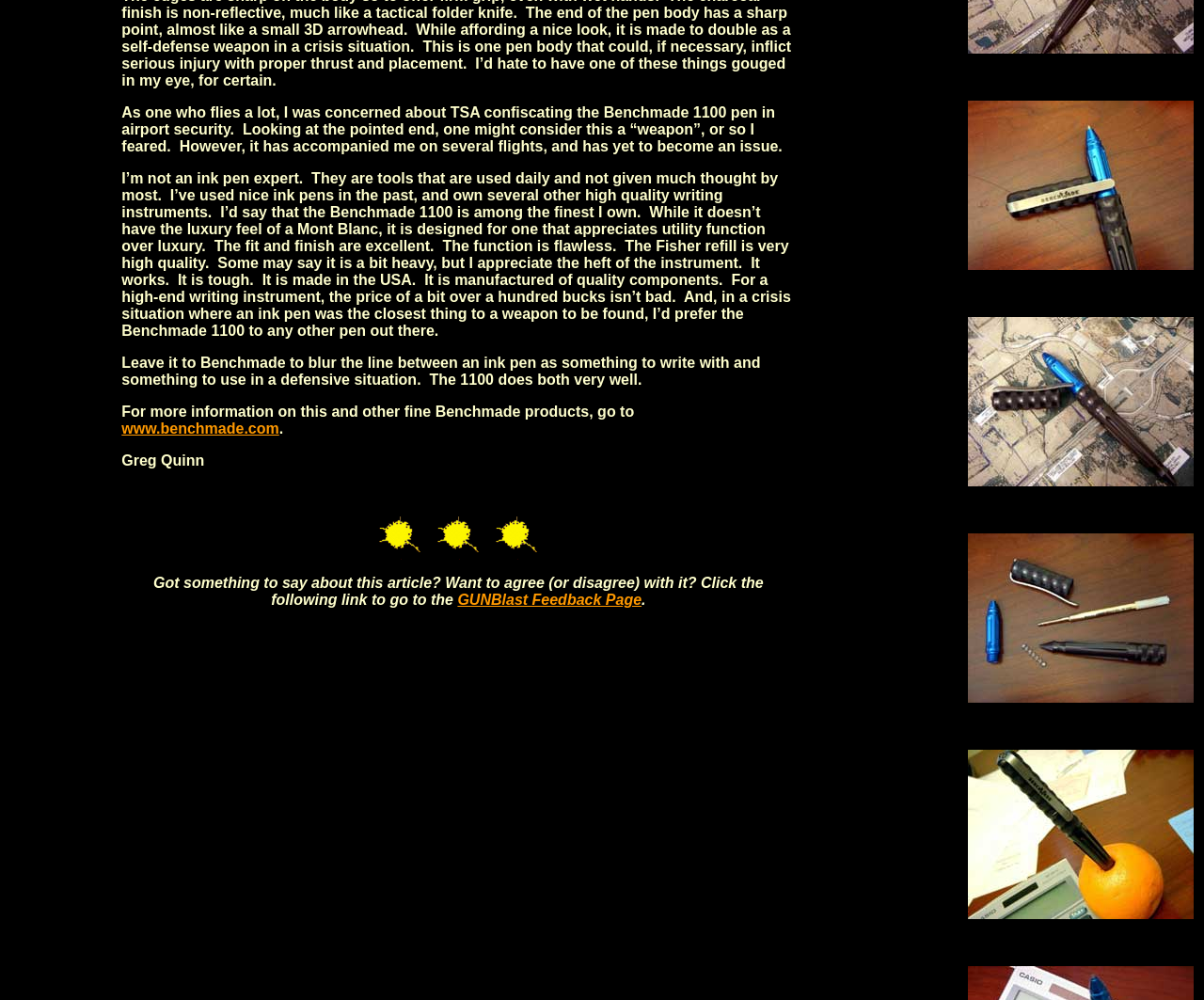What is the purpose of the pen?
Refer to the image and give a detailed answer to the question.

The purpose of the pen is mentioned in the text as both a writing instrument and a defensive tool, as seen in the sentences 'Leave it to Benchmade to blur the line between an ink pen as something to write with and something to use in a defensive situation.' and 'And, in a crisis situation where an ink pen was the closest thing to a weapon to be found, I’d prefer the Benchmade 1100 to any other pen out there.'